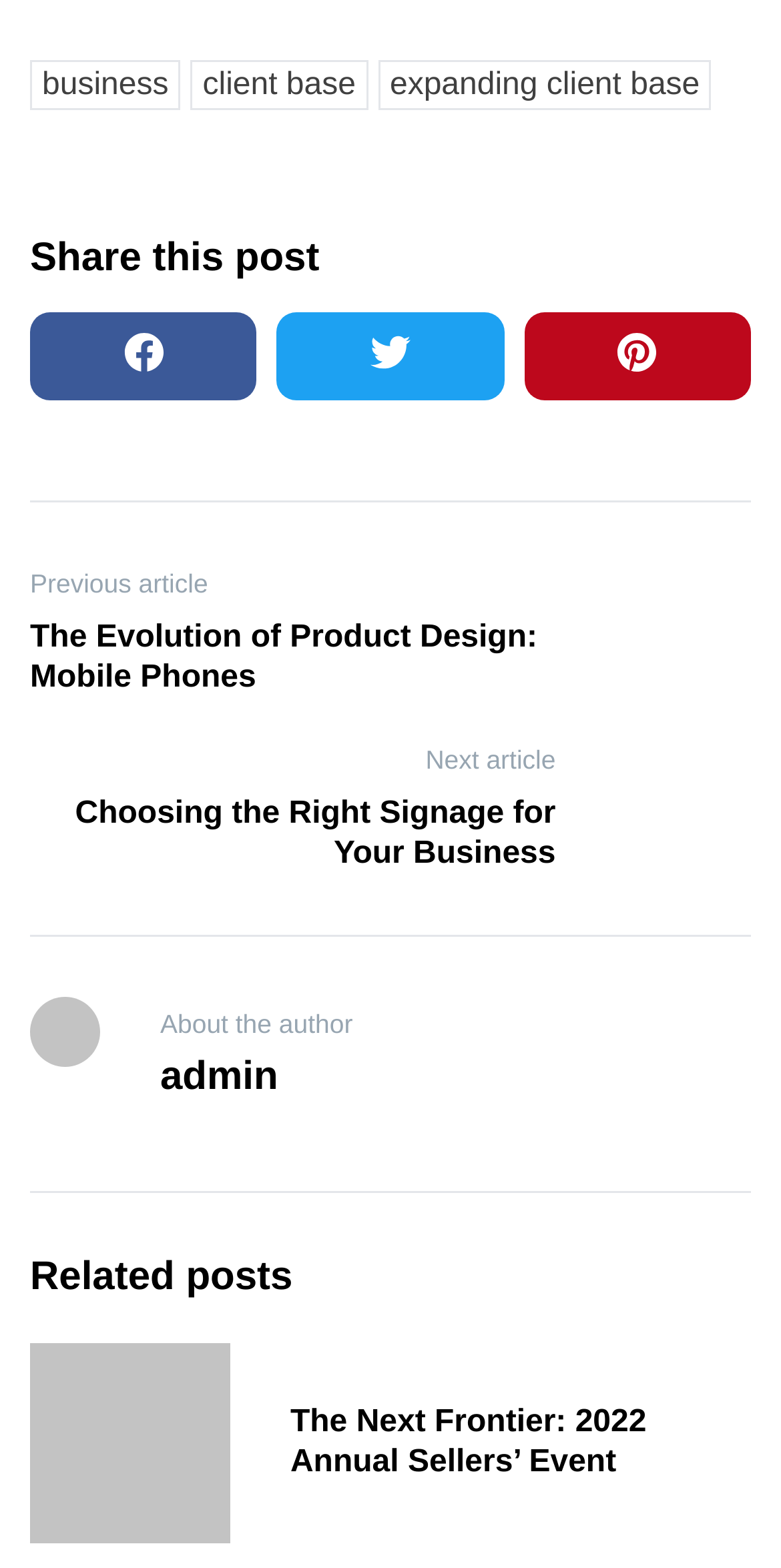Locate the bounding box coordinates of the element that should be clicked to fulfill the instruction: "Share this post".

[0.038, 0.149, 0.962, 0.181]